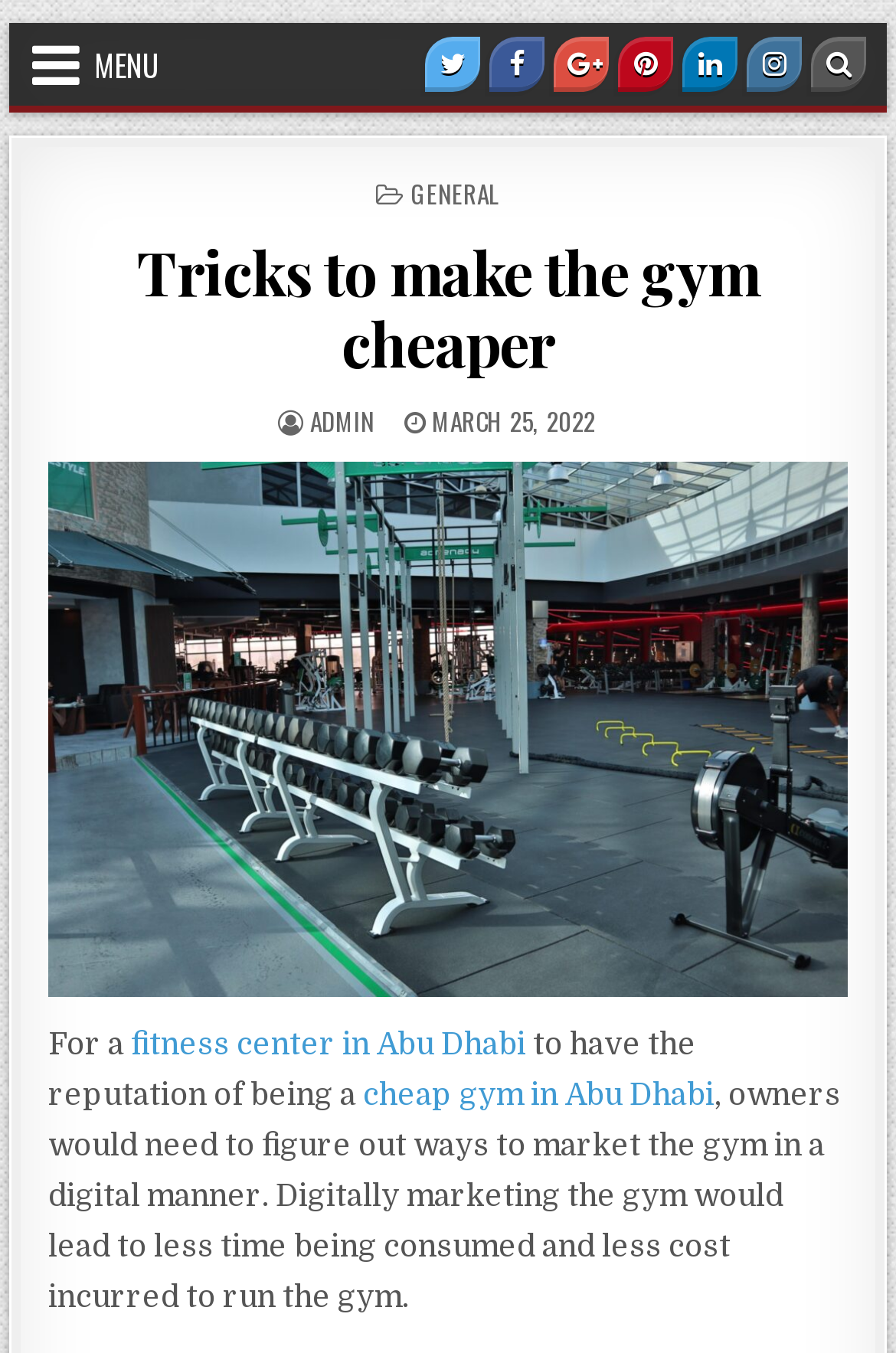Please identify the bounding box coordinates of the region to click in order to complete the task: "Open the primary menu". The coordinates must be four float numbers between 0 and 1, specified as [left, top, right, bottom].

[0.01, 0.017, 0.202, 0.078]